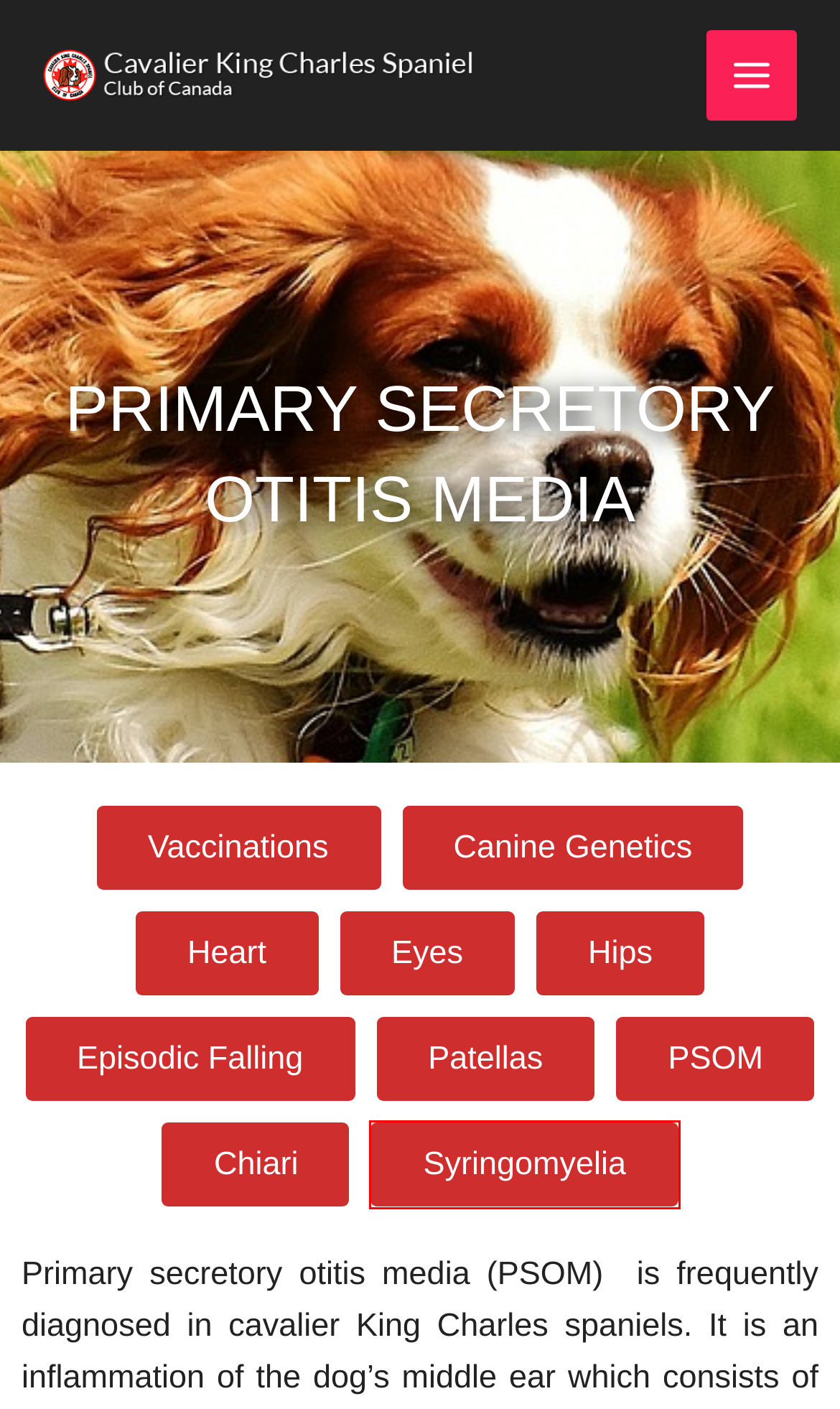You have a screenshot showing a webpage with a red bounding box around a UI element. Choose the webpage description that best matches the new page after clicking the highlighted element. Here are the options:
A. Eyes - Cavalier King Charles Spaniel Club of Canada
B. Home - Cavalier King Charles Spaniel Club of Canada
C. Canine Genetics - Cavalier King Charles Spaniel Club of Canada
D. Patellas - Cavalier King Charles Spaniel Club of Canada
E. Syringomyelia - Cavalier King Charles Spaniel Club of Canada
F. Episodic Falling - Cavalier King Charles Spaniel Club of Canada
G. Hips - Cavalier King Charles Spaniel Club of Canada
H. Chiari Malformation - Cavalier King Charles Spaniel Club of Canada

E